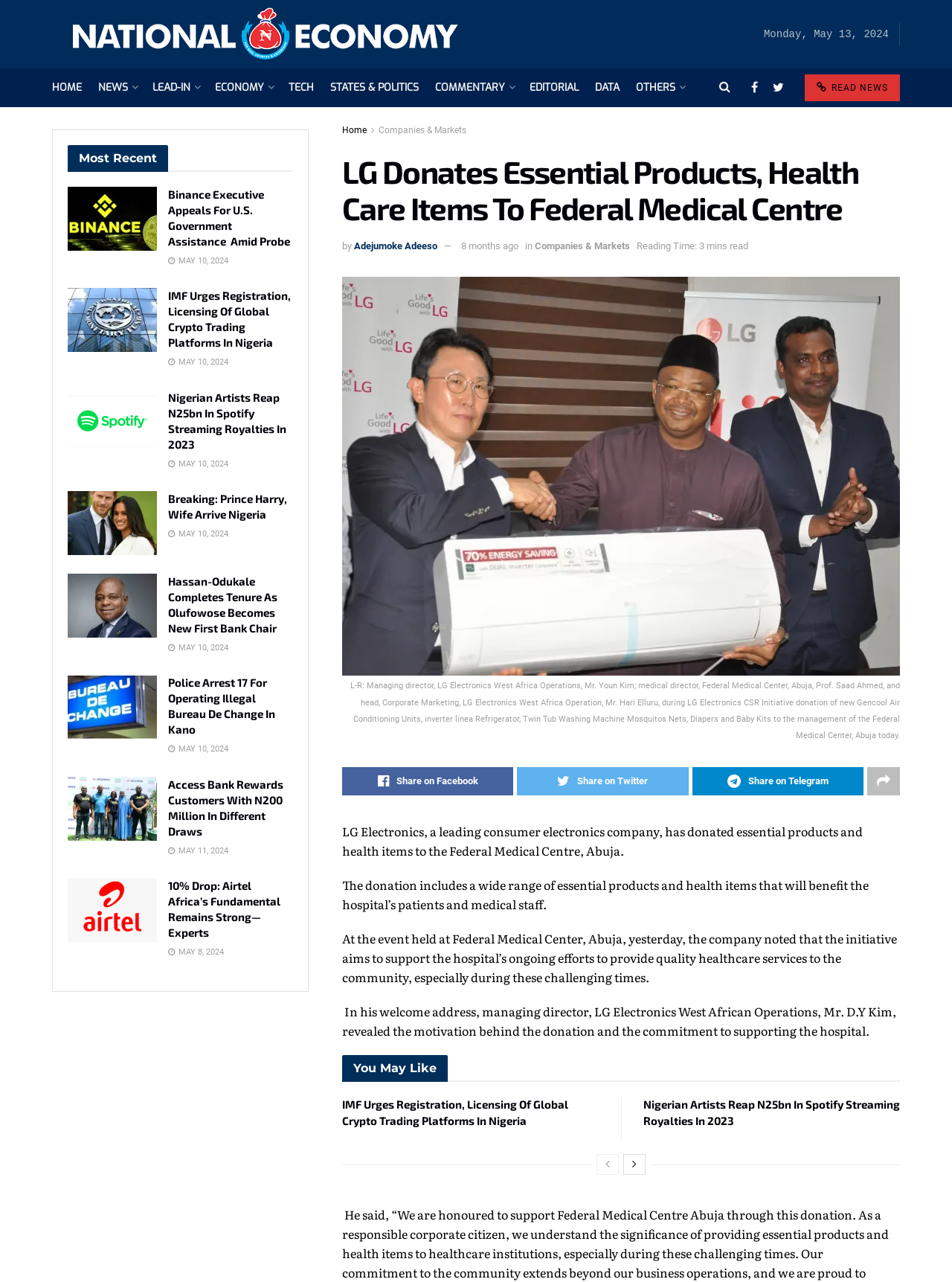What is the name of the hospital that received the donation?
Answer with a single word or short phrase according to what you see in the image.

Federal Medical Centre, Abuja